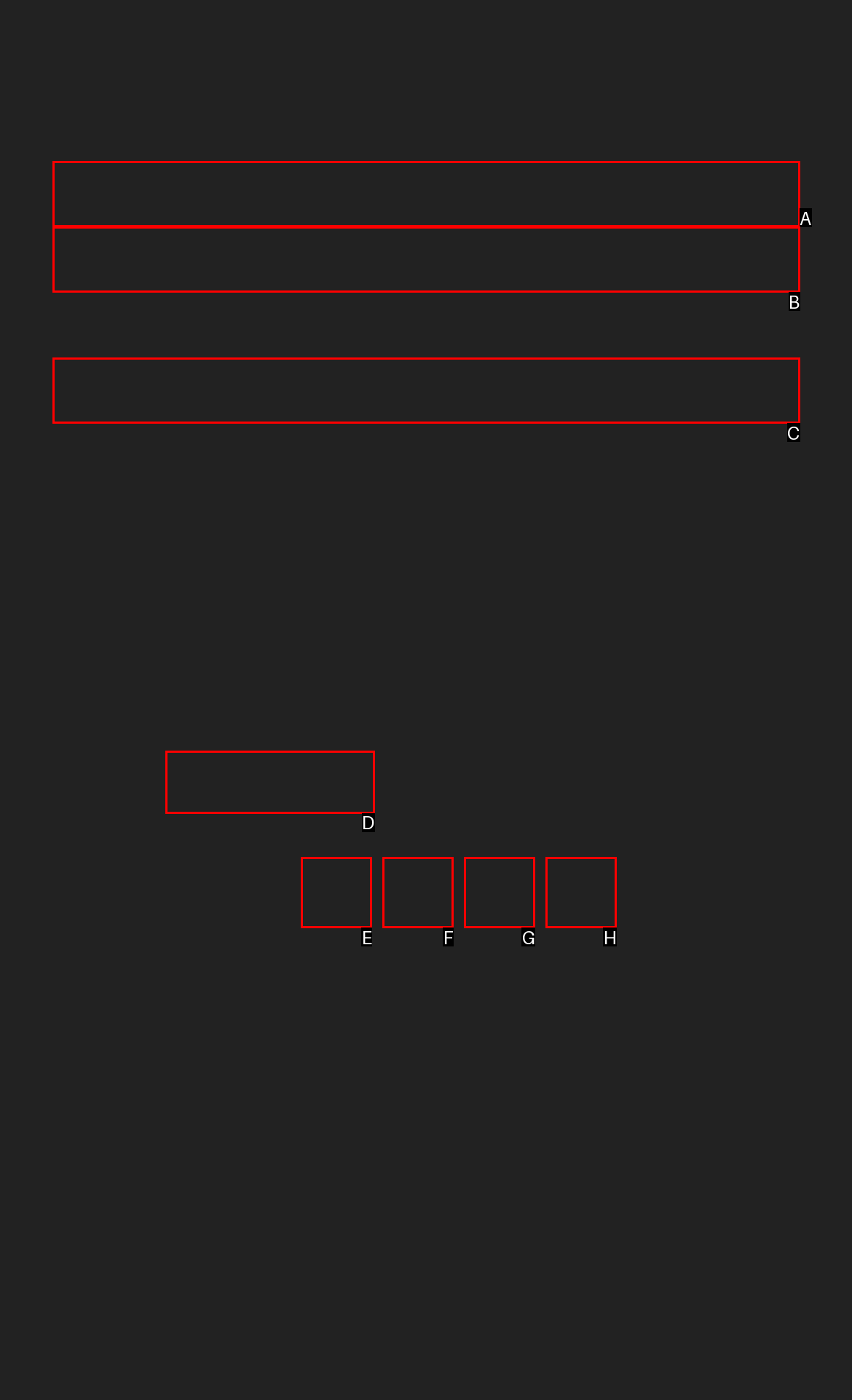Based on the description: Cost of incineration plant, select the HTML element that best fits. Reply with the letter of the correct choice from the options given.

A